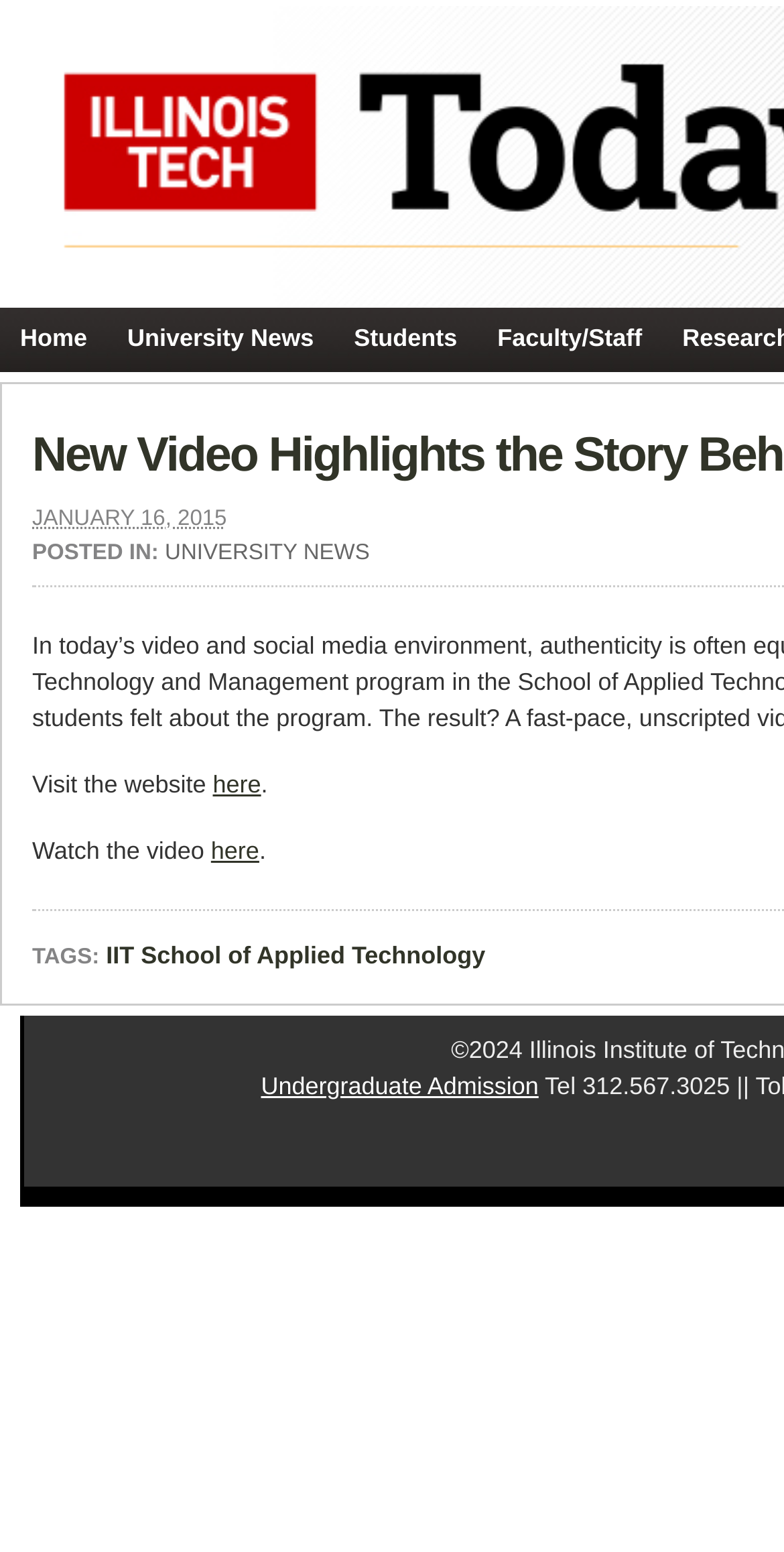What is the tag related to the School of Applied Technology?
Please look at the screenshot and answer using one word or phrase.

IIT School of Applied Technology